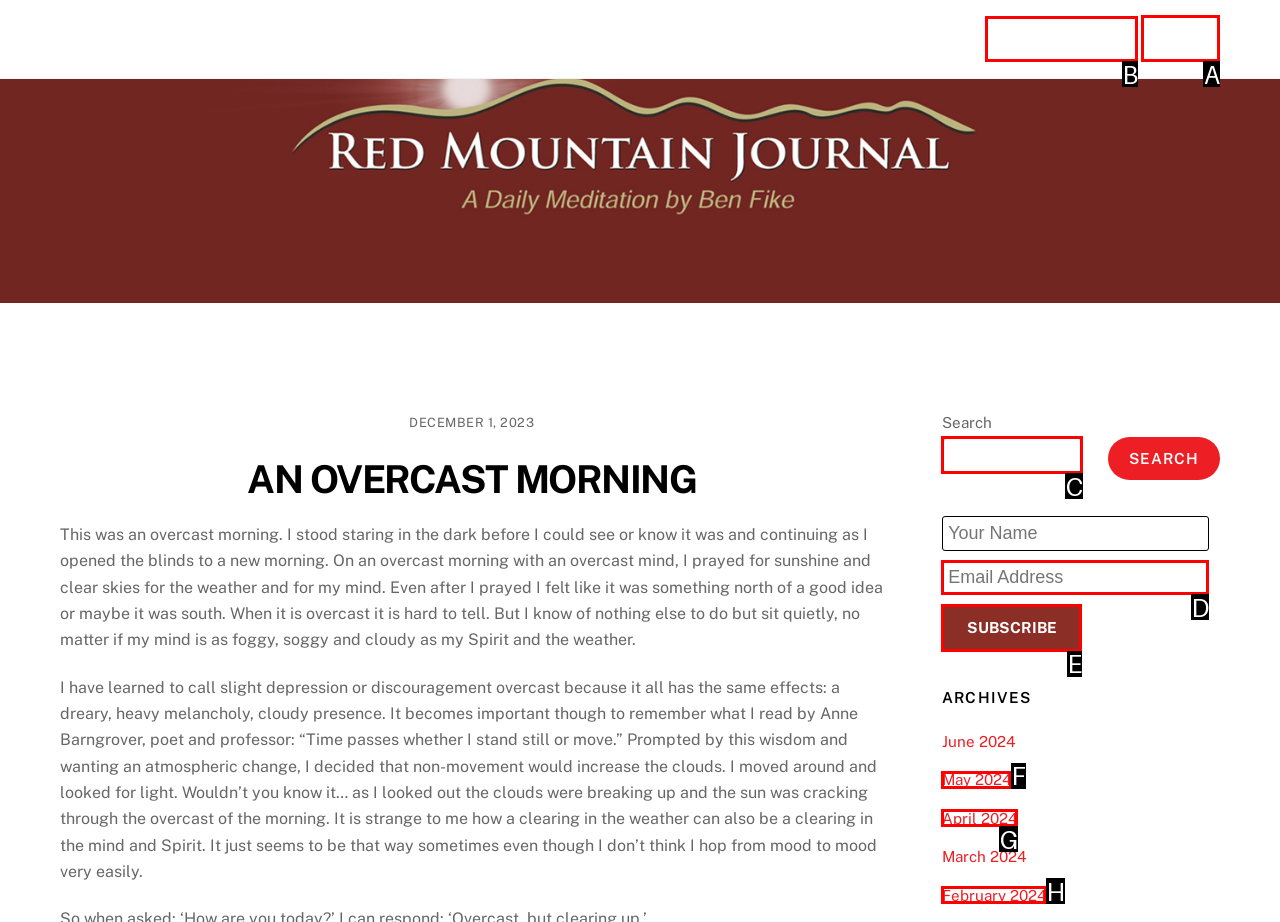Identify the letter of the UI element I need to click to carry out the following instruction: contact us

A